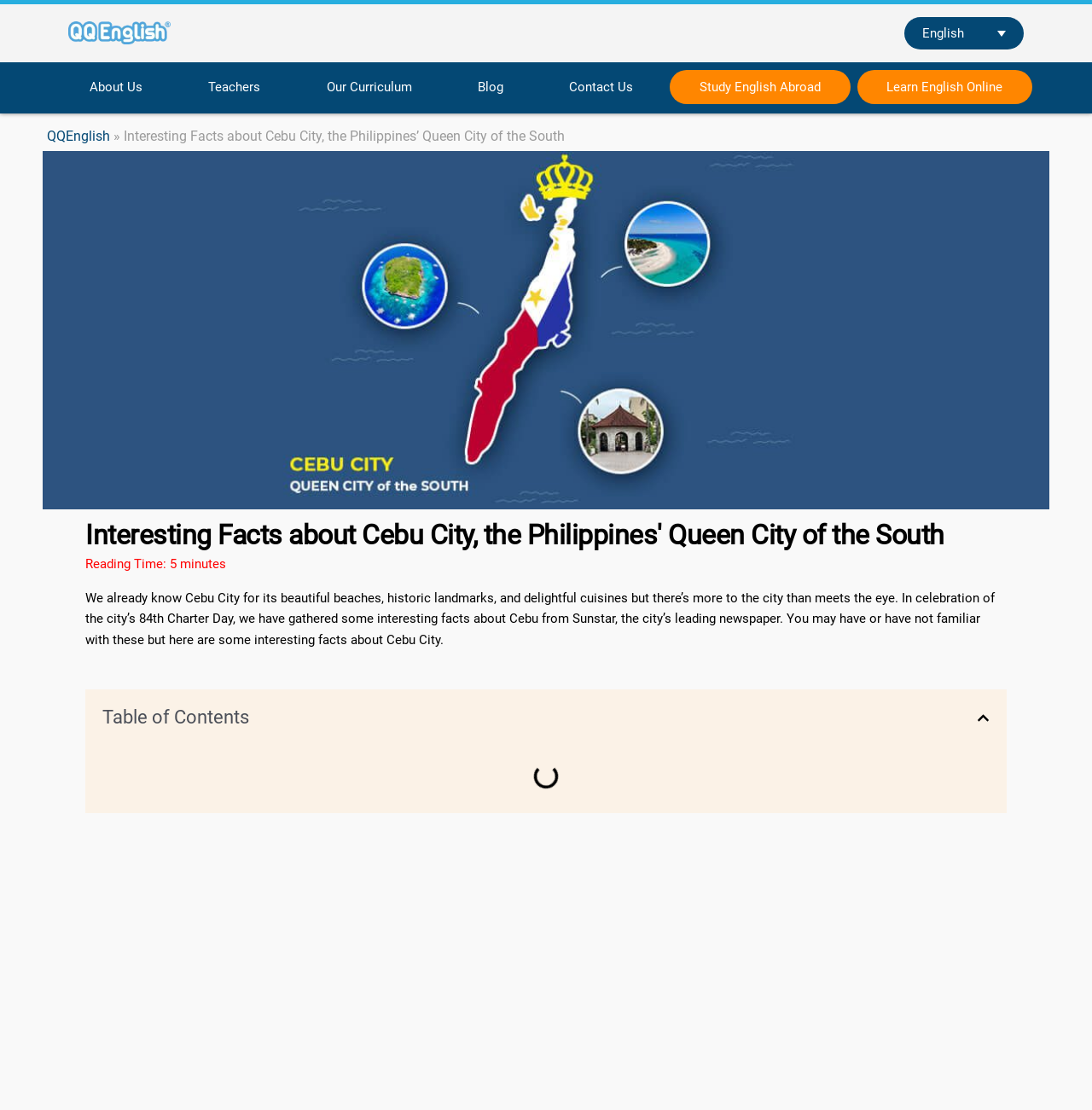Please specify the bounding box coordinates of the region to click in order to perform the following instruction: "Read about Biopharma Industry Veterans".

None